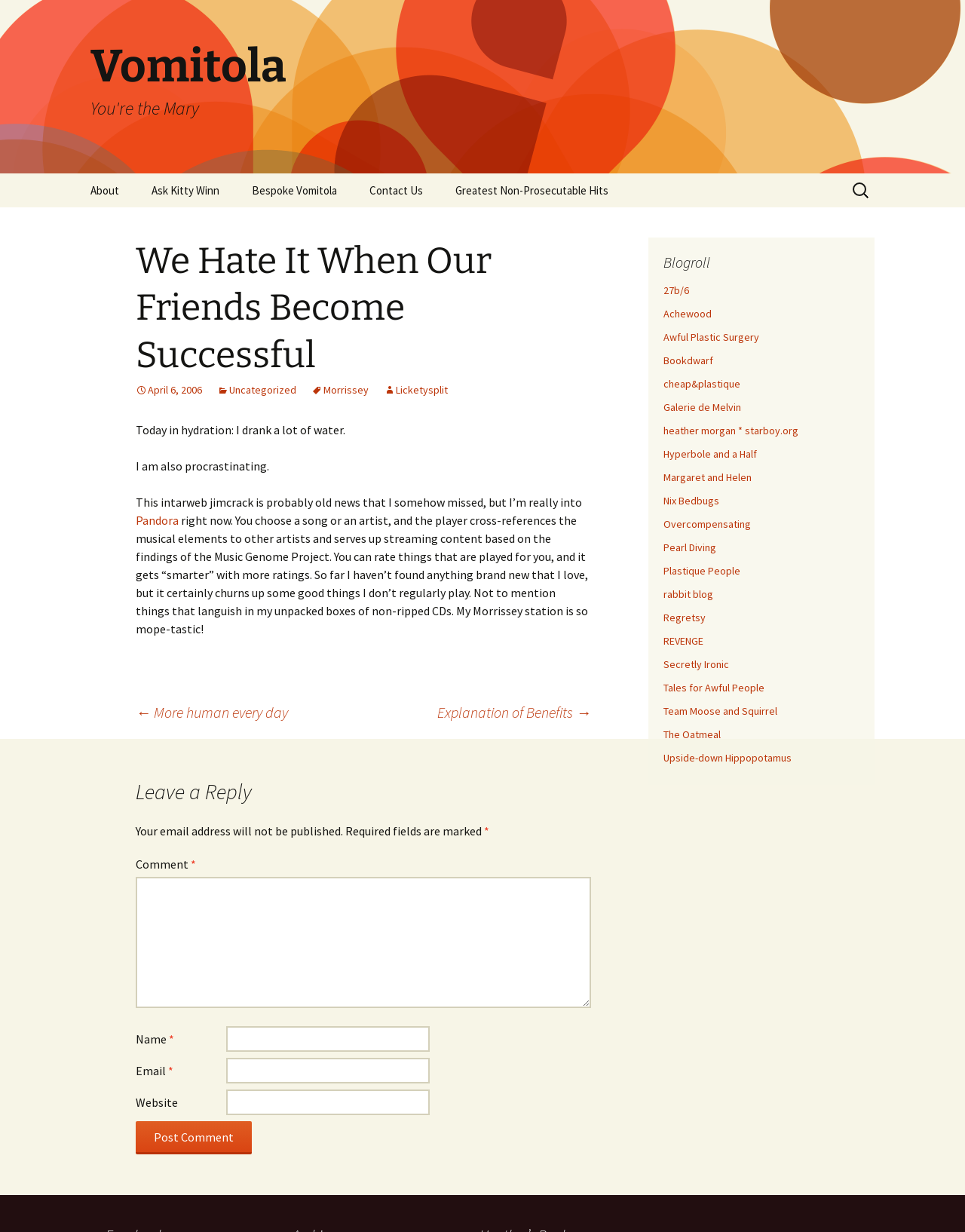Provide the bounding box coordinates in the format (top-left x, top-left y, bottom-right x, bottom-right y). All values are floating point numbers between 0 and 1. Determine the bounding box coordinate of the UI element described as: Regretsy

[0.688, 0.496, 0.731, 0.507]